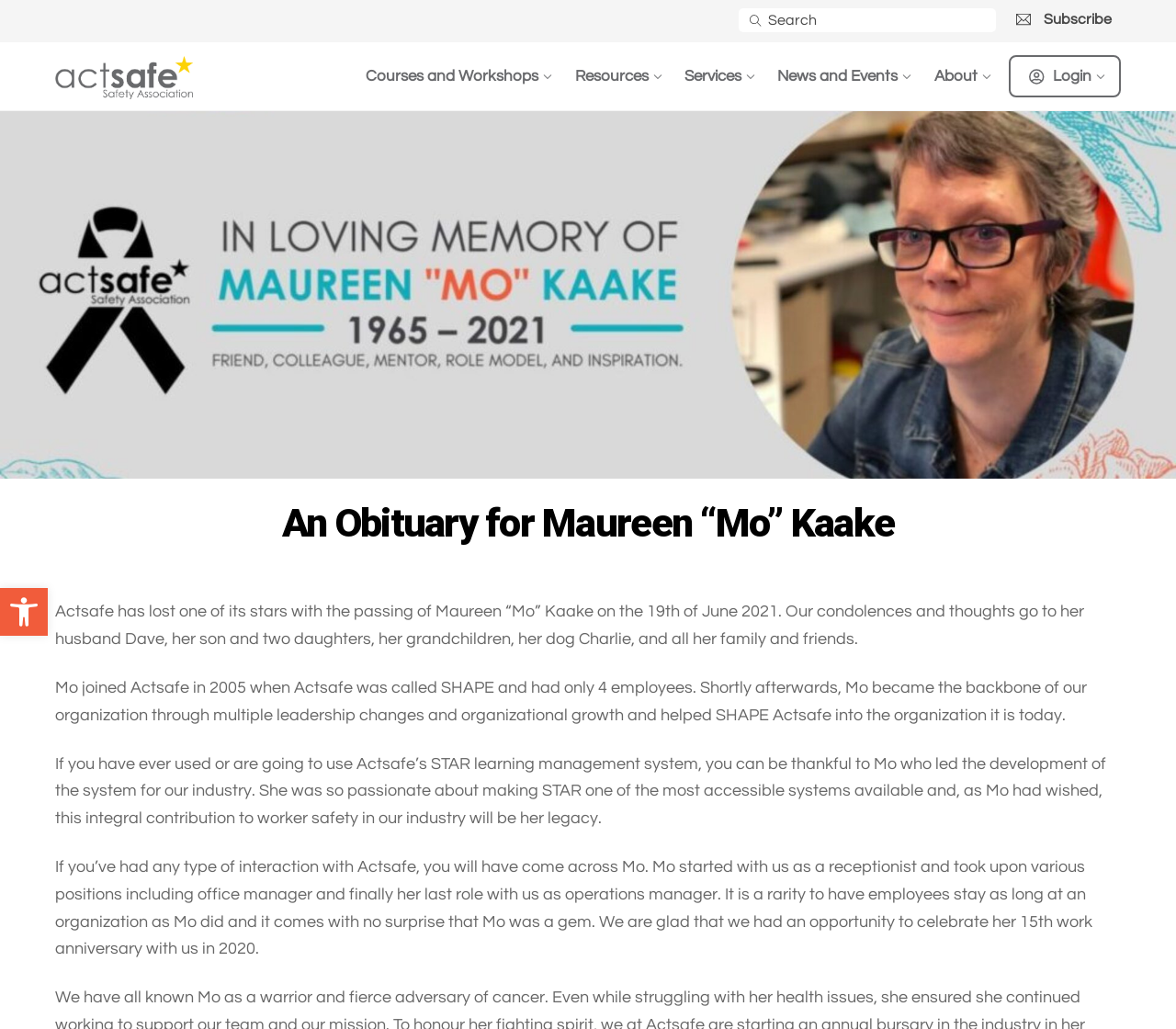What is the name of the person who passed away?
Please provide a single word or phrase in response based on the screenshot.

Maureen “Mo” Kaake